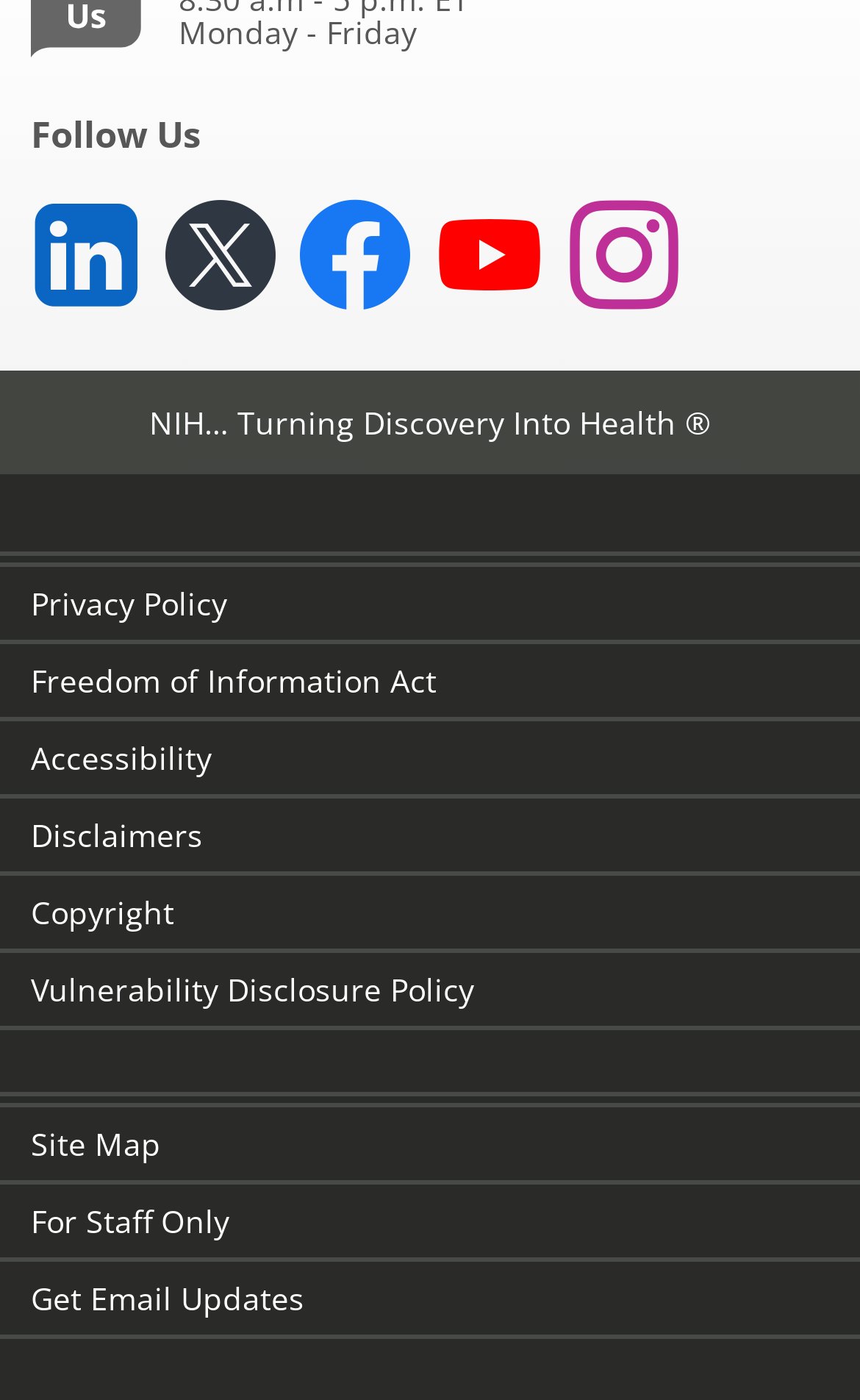What days are mentioned on the webpage?
Refer to the image and give a detailed answer to the query.

The webpage has a static text element that mentions 'Monday - Friday', which suggests that these days are relevant to the content or services provided by the webpage.